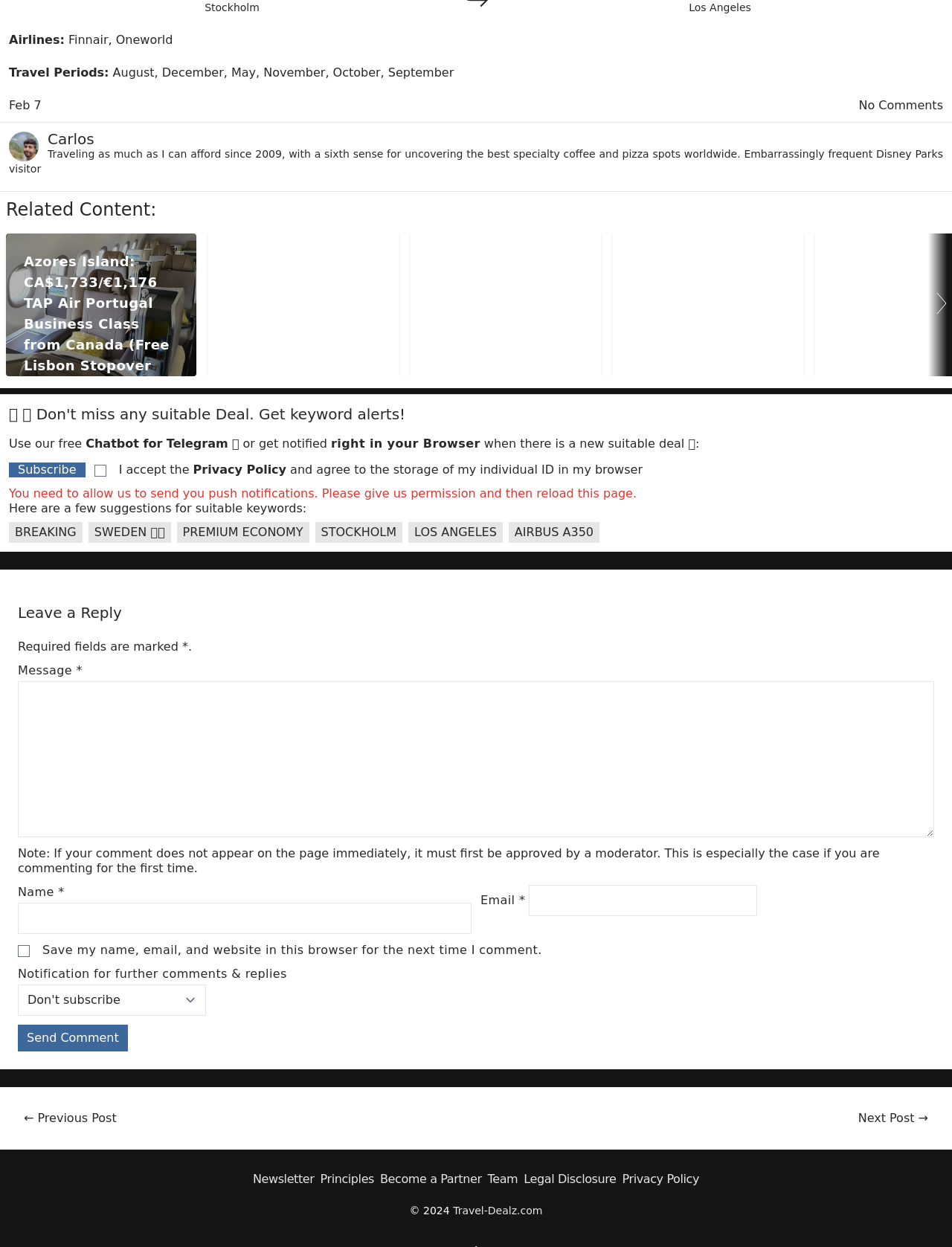Identify the bounding box coordinates of the region I need to click to complete this instruction: "click on Impressum link".

None